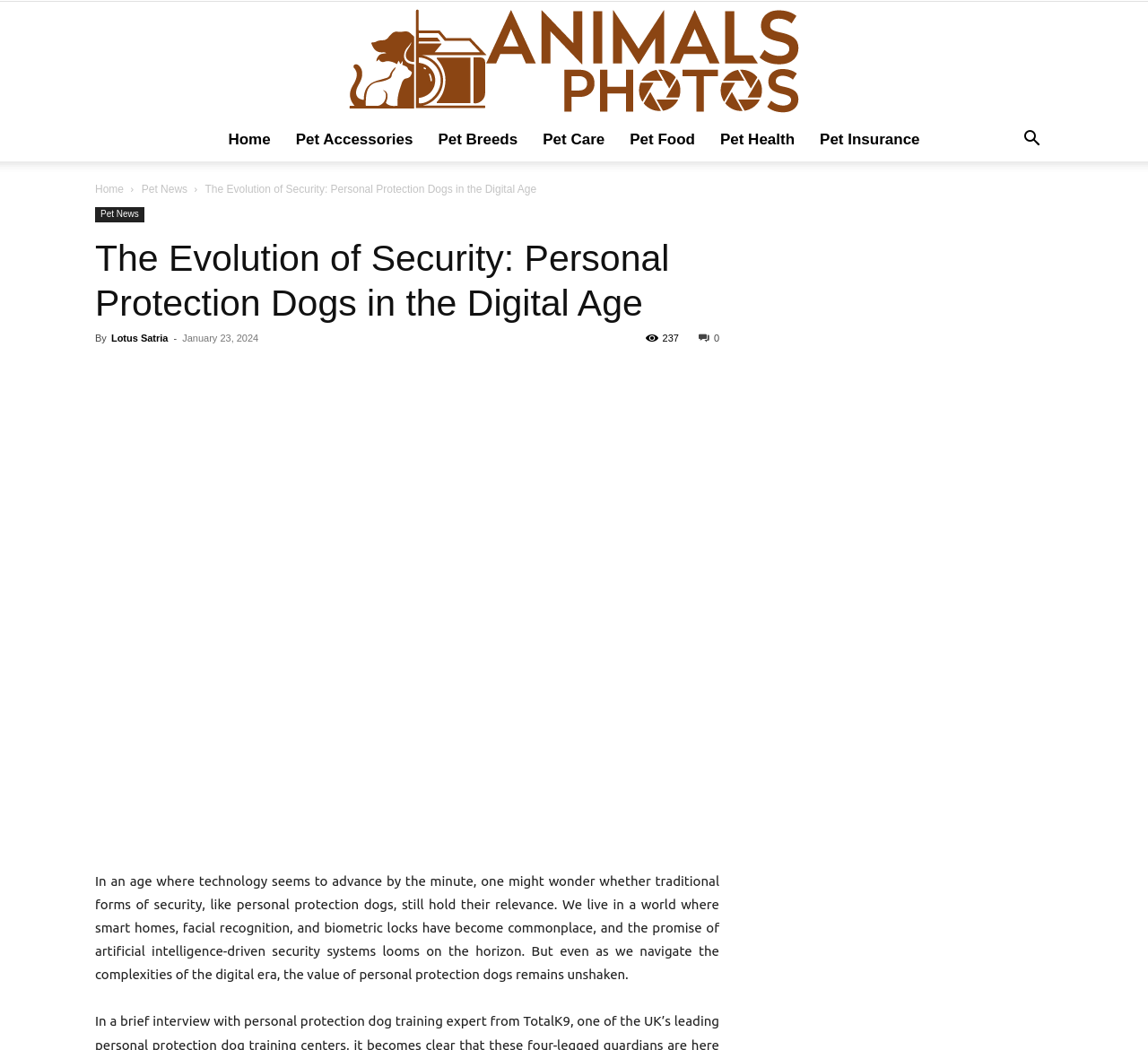Using the format (top-left x, top-left y, bottom-right x, bottom-right y), provide the bounding box coordinates for the described UI element. All values should be floating point numbers between 0 and 1: Pet Health

[0.616, 0.113, 0.703, 0.154]